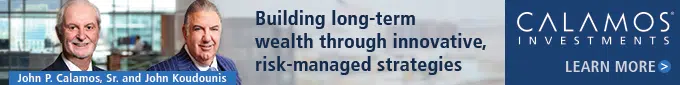Describe every aspect of the image in depth.

The image is an advertisement for Calamos Investments, featuring John P. Calamos, Sr. and John Koudounis. The text emphasizes their focus on building long-term wealth through innovative, risk-managed strategies. The background suggests a professional setting, possibly an office or consulting space, highlighting a commitment to financial expertise and investment management. The ad invites viewers to learn more about their investment services, underlining the firm's dedication to supporting clients in achieving their financial goals.